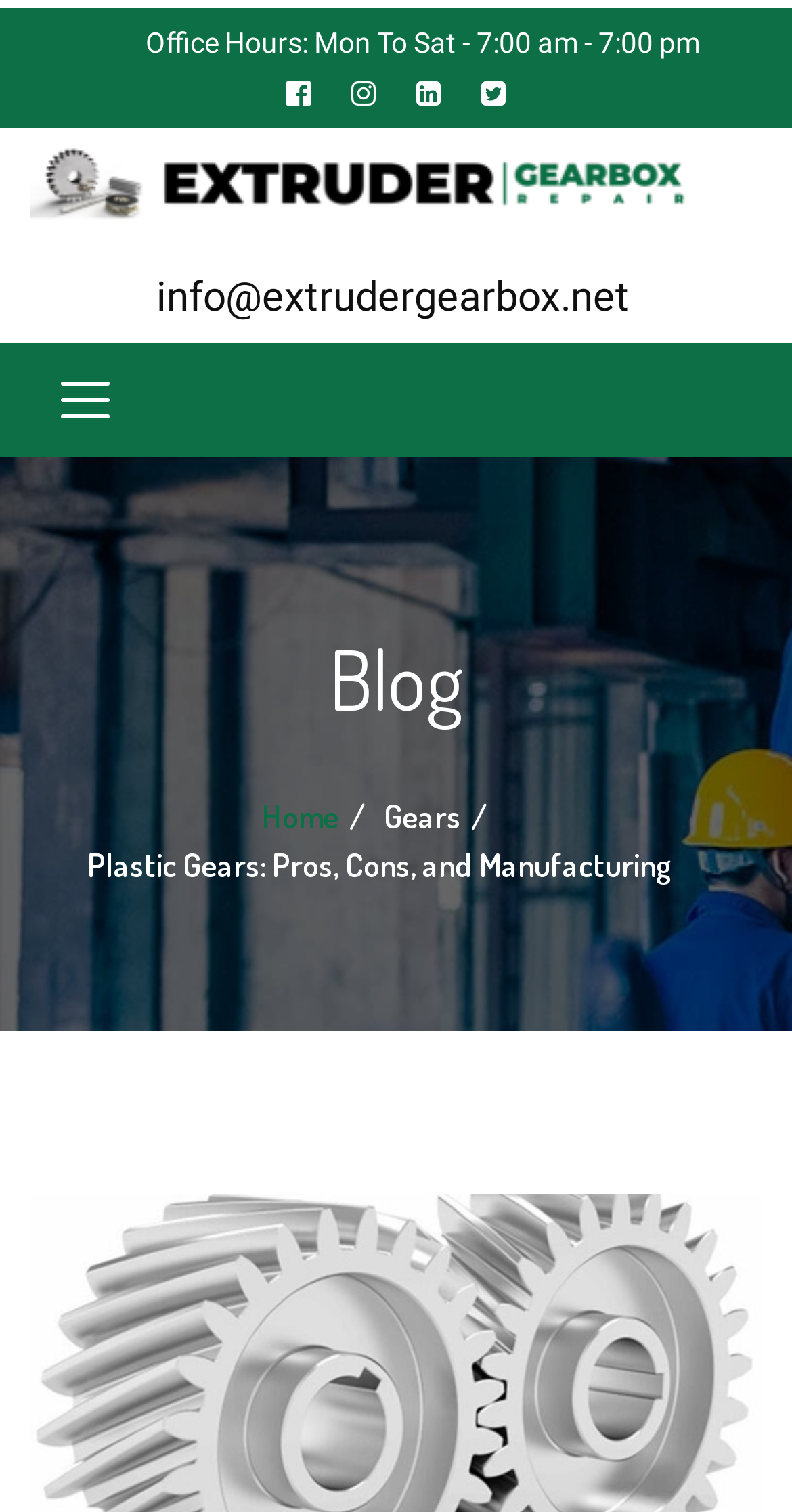Based on the element description alt="Extruder Gearbox Repair", identify the bounding box coordinates for the UI element. The coordinates should be in the format (top-left x, top-left y, bottom-right x, bottom-right y) and within the 0 to 1 range.

[0.038, 0.093, 0.962, 0.149]